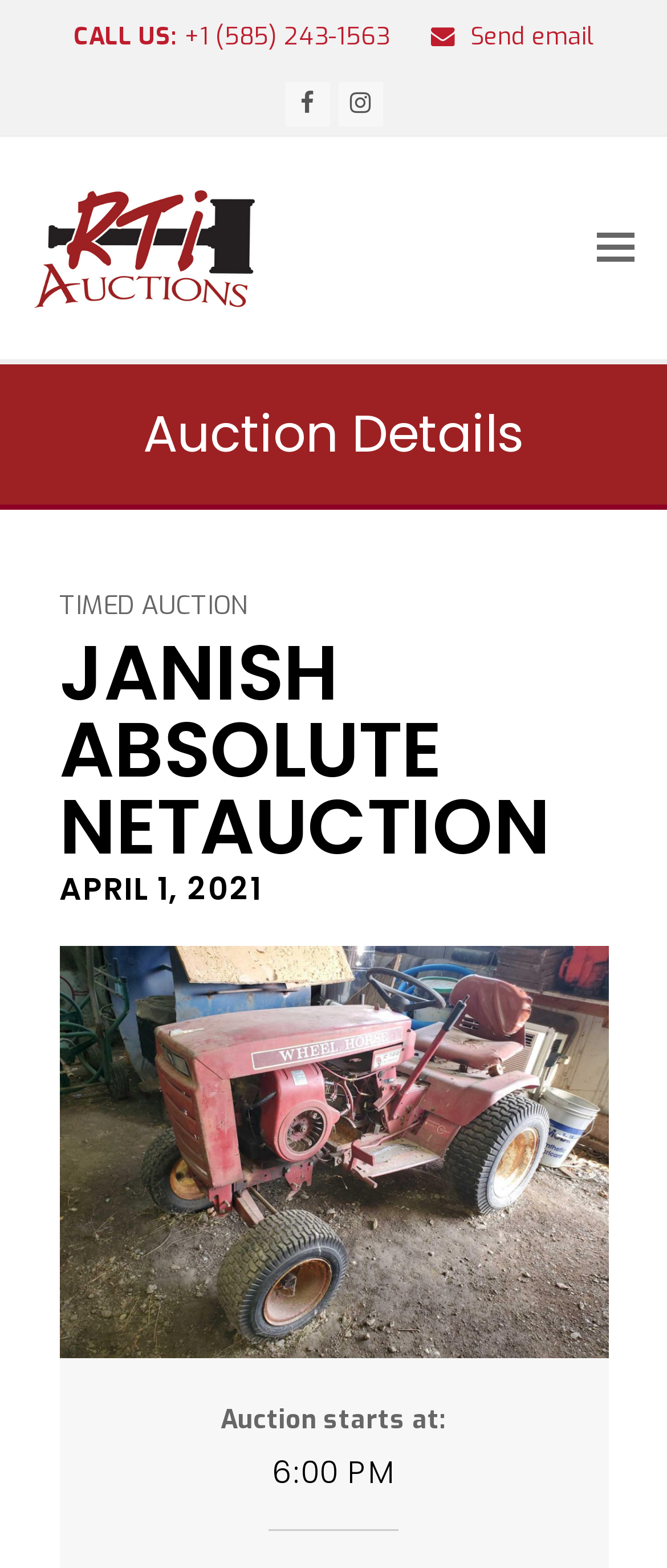What is the date of the auction?
Please provide a detailed answer to the question.

I found the date of the auction by looking at the heading element with the text 'APRIL 1, 2021' which is located below the 'JANISH ABSOLUTE NETAUCTION' text.